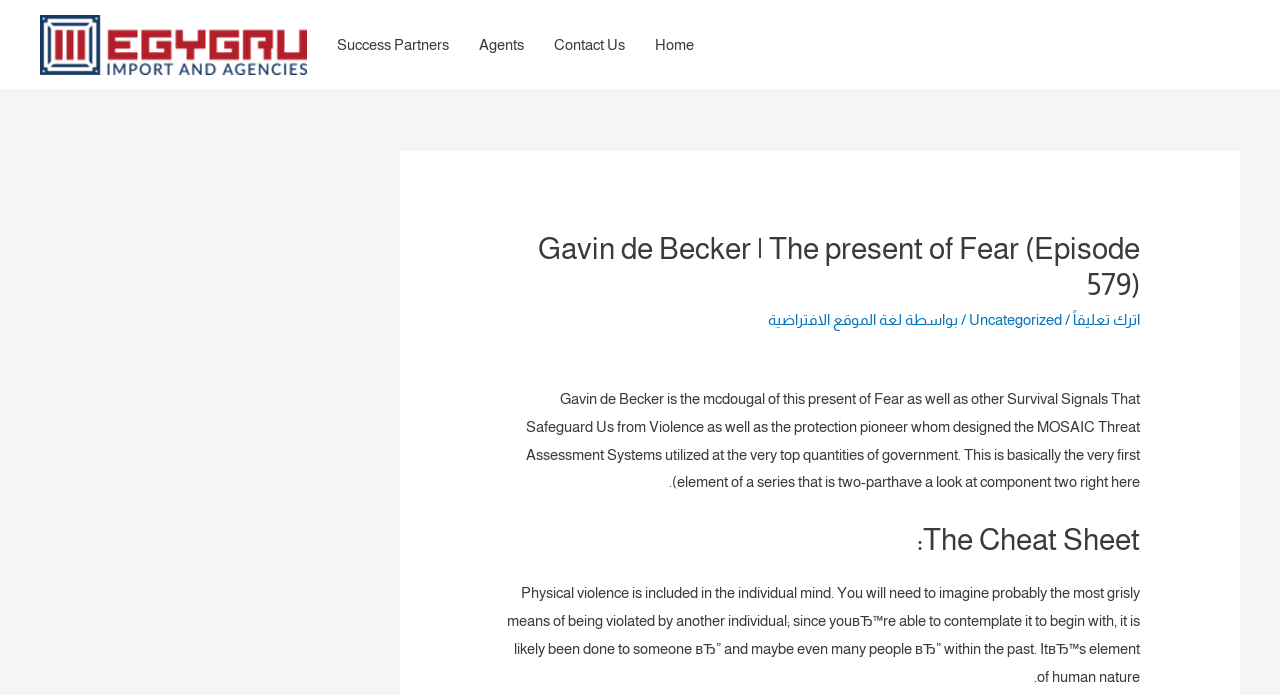Please provide a one-word or phrase answer to the question: 
What is the name of the system designed by Gavin de Becker?

MOSAIC Threat Assessment Systems